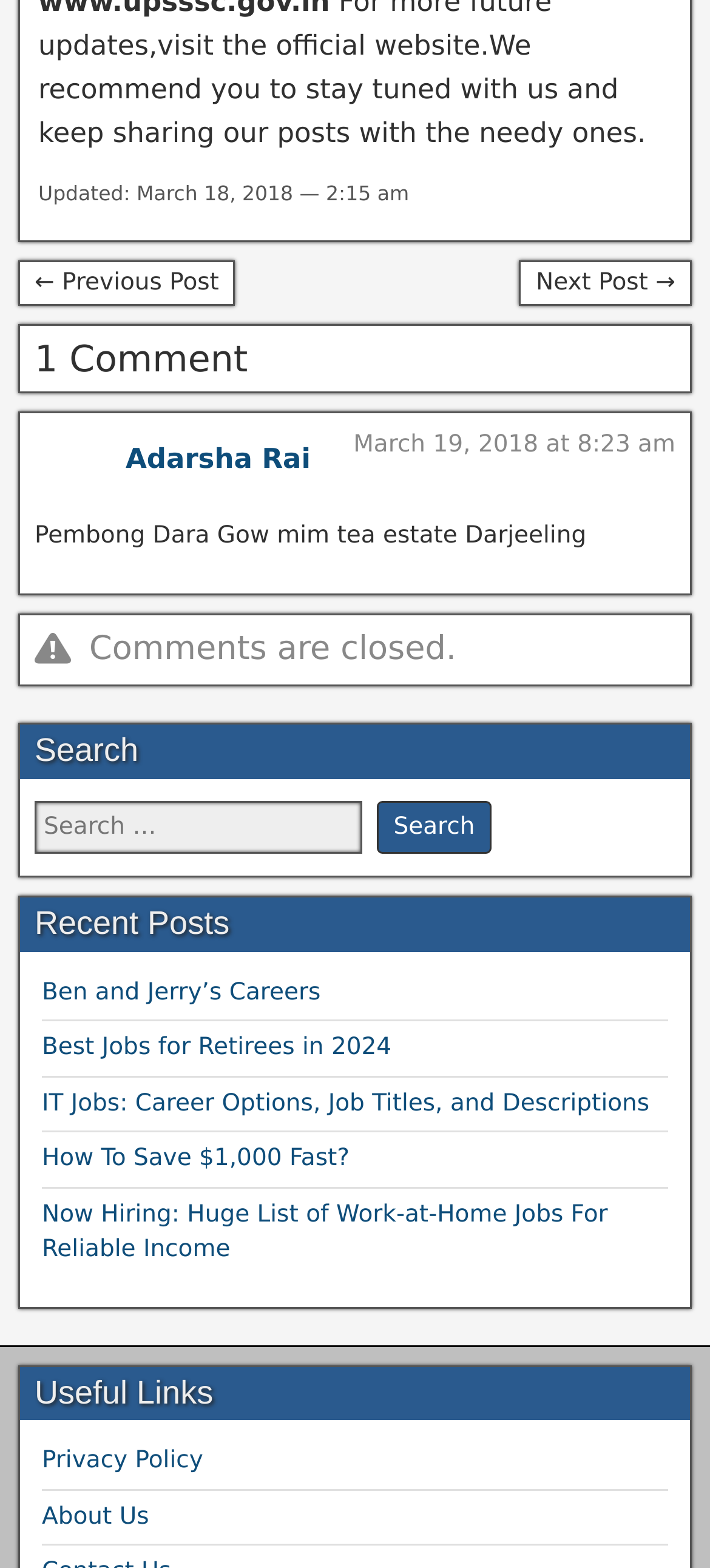What is the topic of the post?
Observe the image and answer the question with a one-word or short phrase response.

Pembong Dara Gow mim tea estate Darjeeling